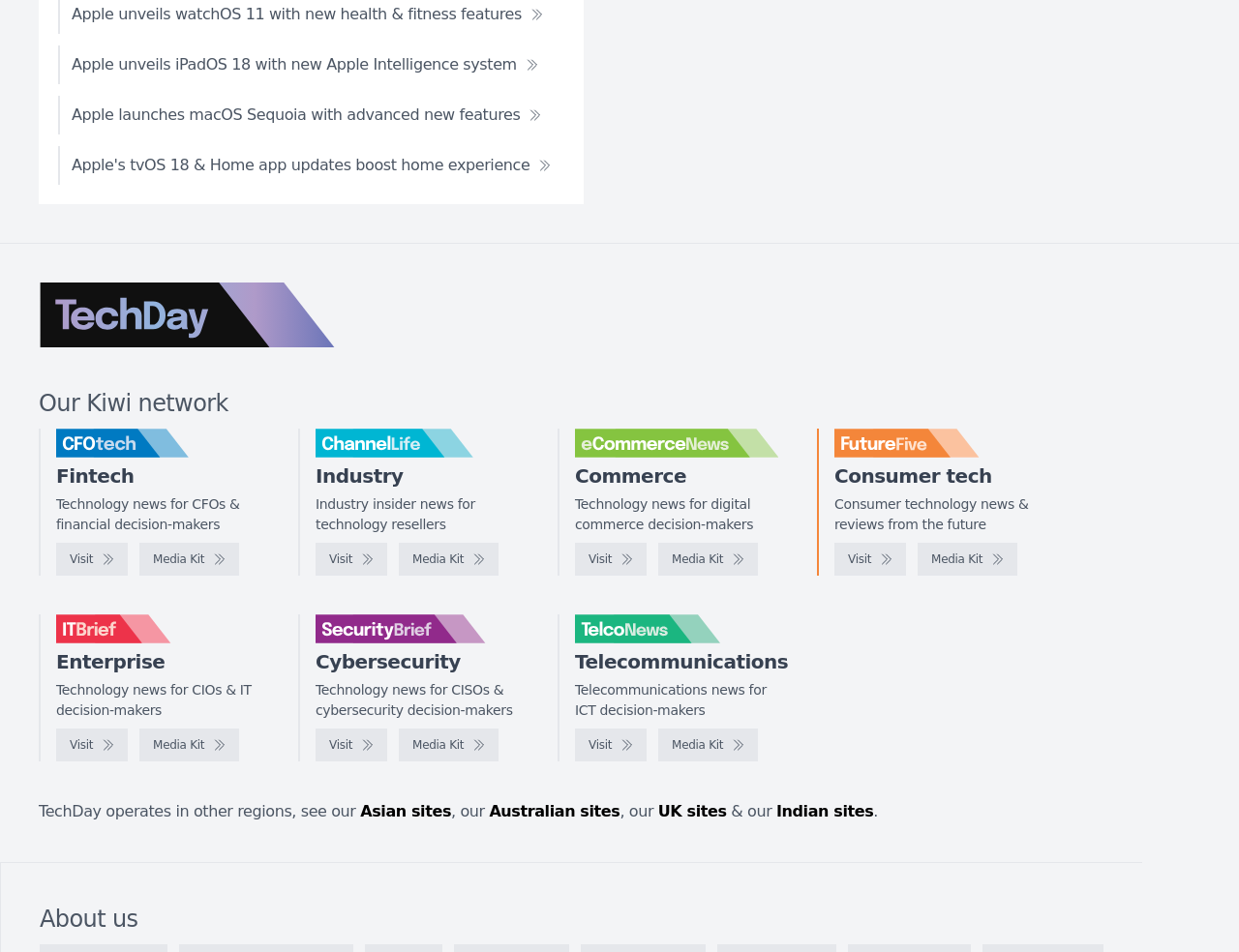Provide a brief response to the question below using one word or phrase:
What is the topic of IT Brief?

Enterprise